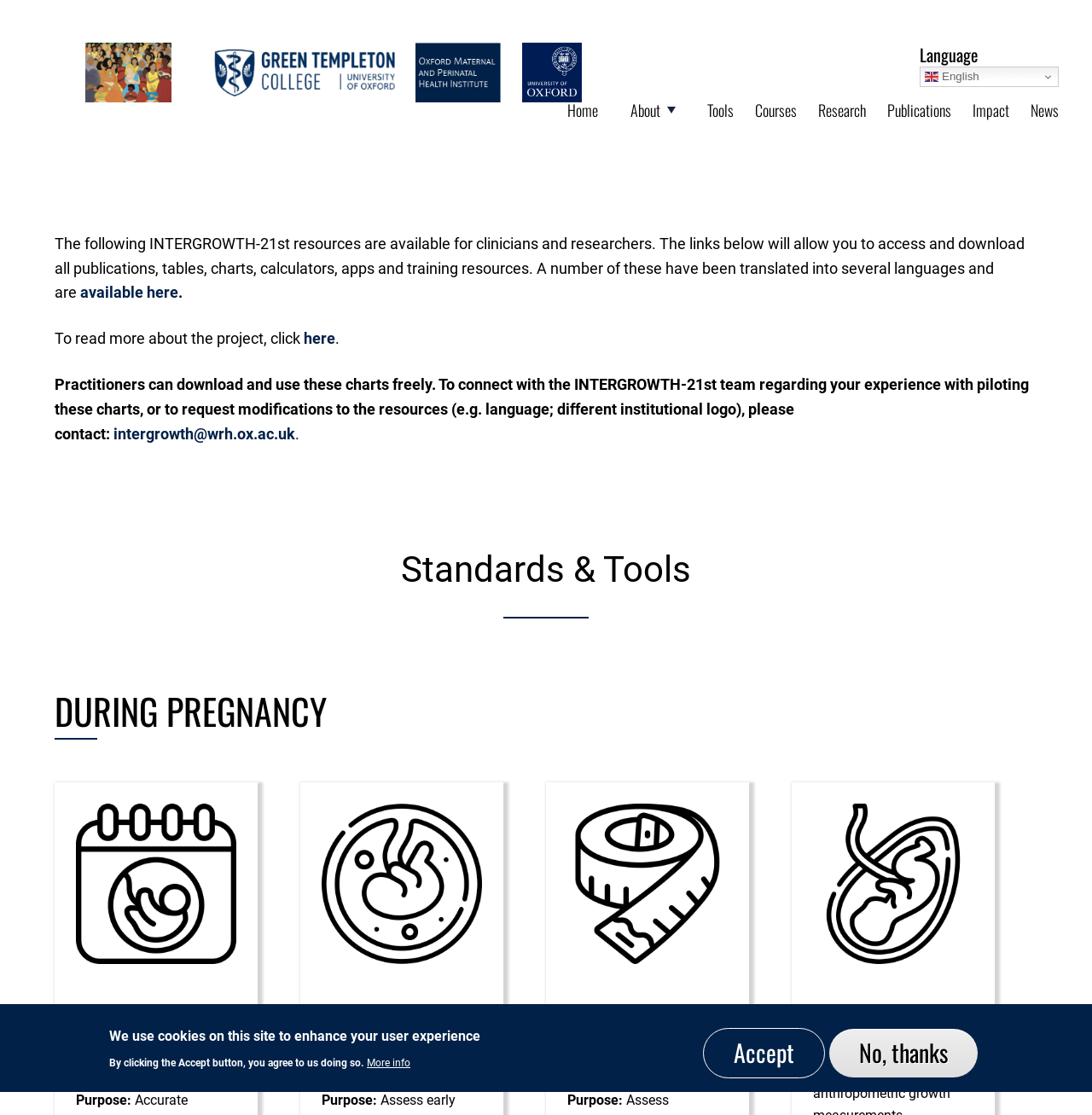Describe all the key features of the webpage in detail.

The webpage is about INTERGROWTH-21st Applications and Calculators. At the top left corner, there is a "Skip to main content" link. Next to it, there is a logo section with three identical logo images. To the right of the logo section, there is a language selection link "en English" with a small flag icon. 

Below the logo section, there is a main navigation menu with links to "Home", "About", "OMPHI People", "OMPHI Fellows", "Partners", "Funders", "Tools", "Courses", "Research", "Publications", "Impact", and "News". 

The main content area is divided into two sections. The top section has a heading "Standards & Tools" and a subheading "DURING PREGNANCY". Below the subheading, there are four sections with images and headings, including "Early Pregnancy Dating", "Fetal Size in Early Pregnancy", "Symphysis-Fundal Height", and "Fetal Growth". 

The bottom section has a paragraph of text describing the availability of INTERGROWTH-21st resources for clinicians and researchers, including publications, tables, charts, calculators, apps, and training resources. There are also links to access these resources and to read more about the project. Additionally, there is a section for practitioners to download and use charts, with contact information for the INTERGROWTH-21st team.

At the bottom of the page, there is a cookie policy alert dialog with a message, "We use cookies on this site to enhance your user experience", and buttons to "Accept", "No, thanks", or get "More info".